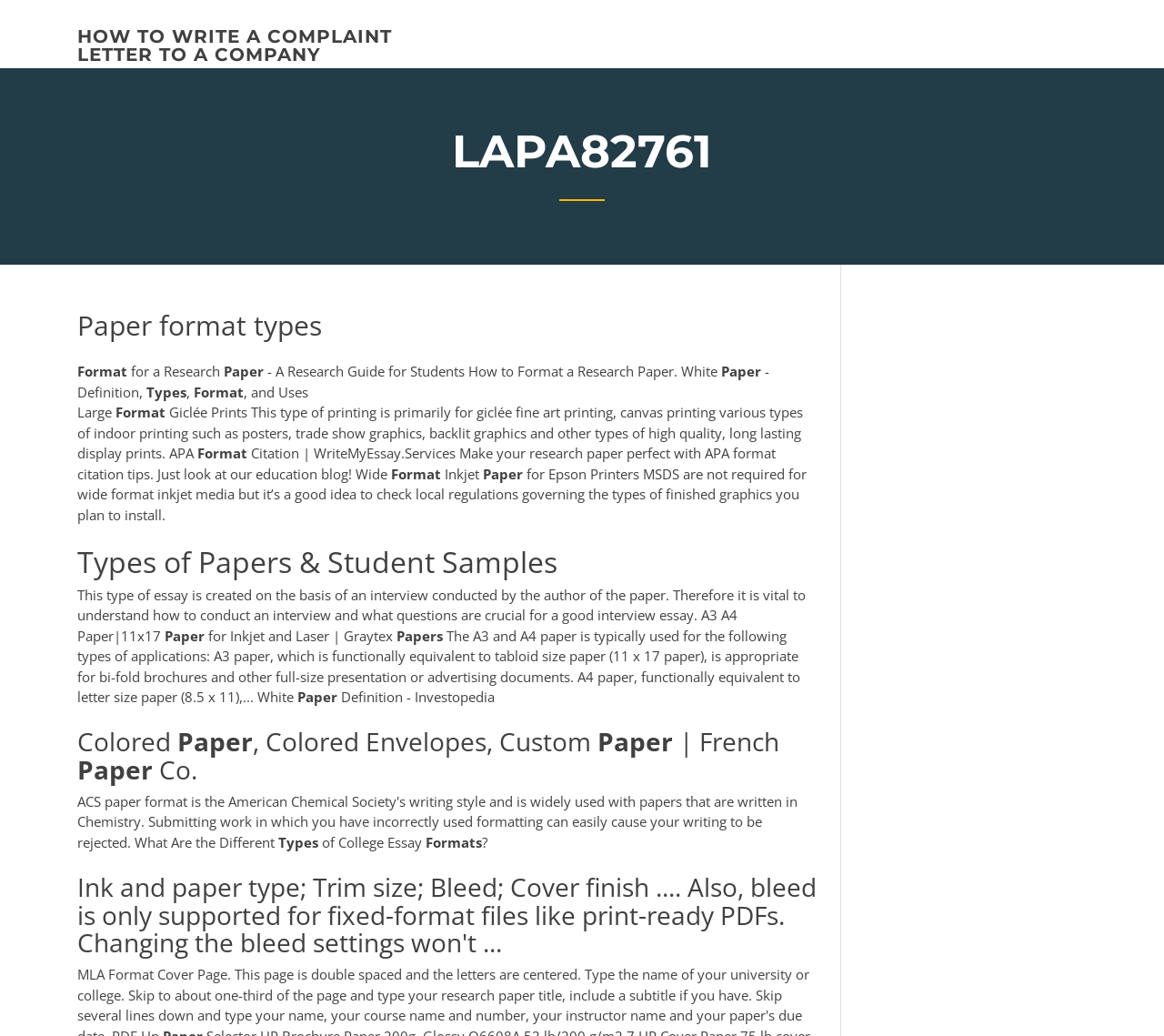Please provide a one-word or short phrase answer to the question:
What is the purpose of Giclée Prints?

Fine art printing